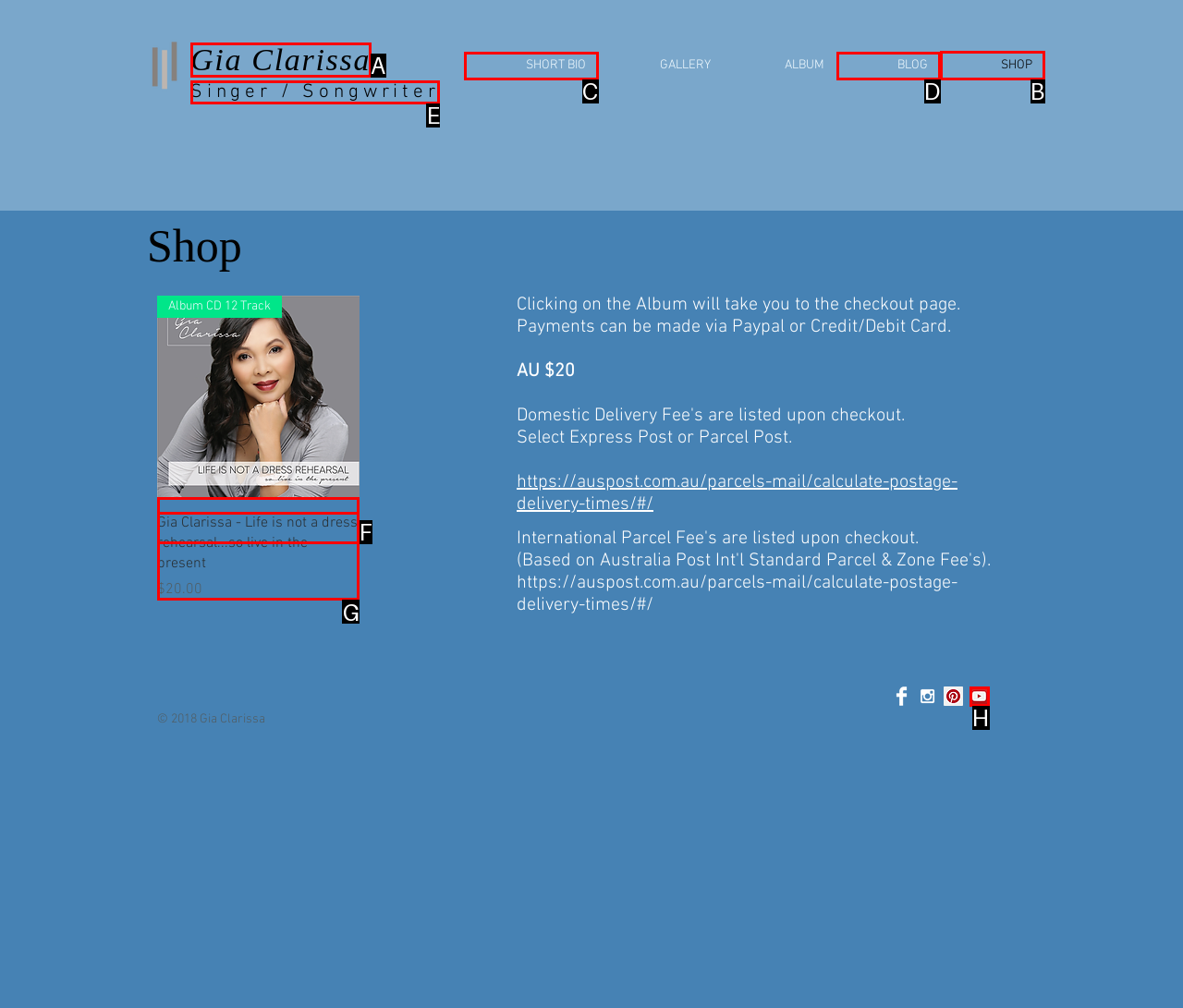Identify the correct choice to execute this task: Go to the 'SHOP' page
Respond with the letter corresponding to the right option from the available choices.

B